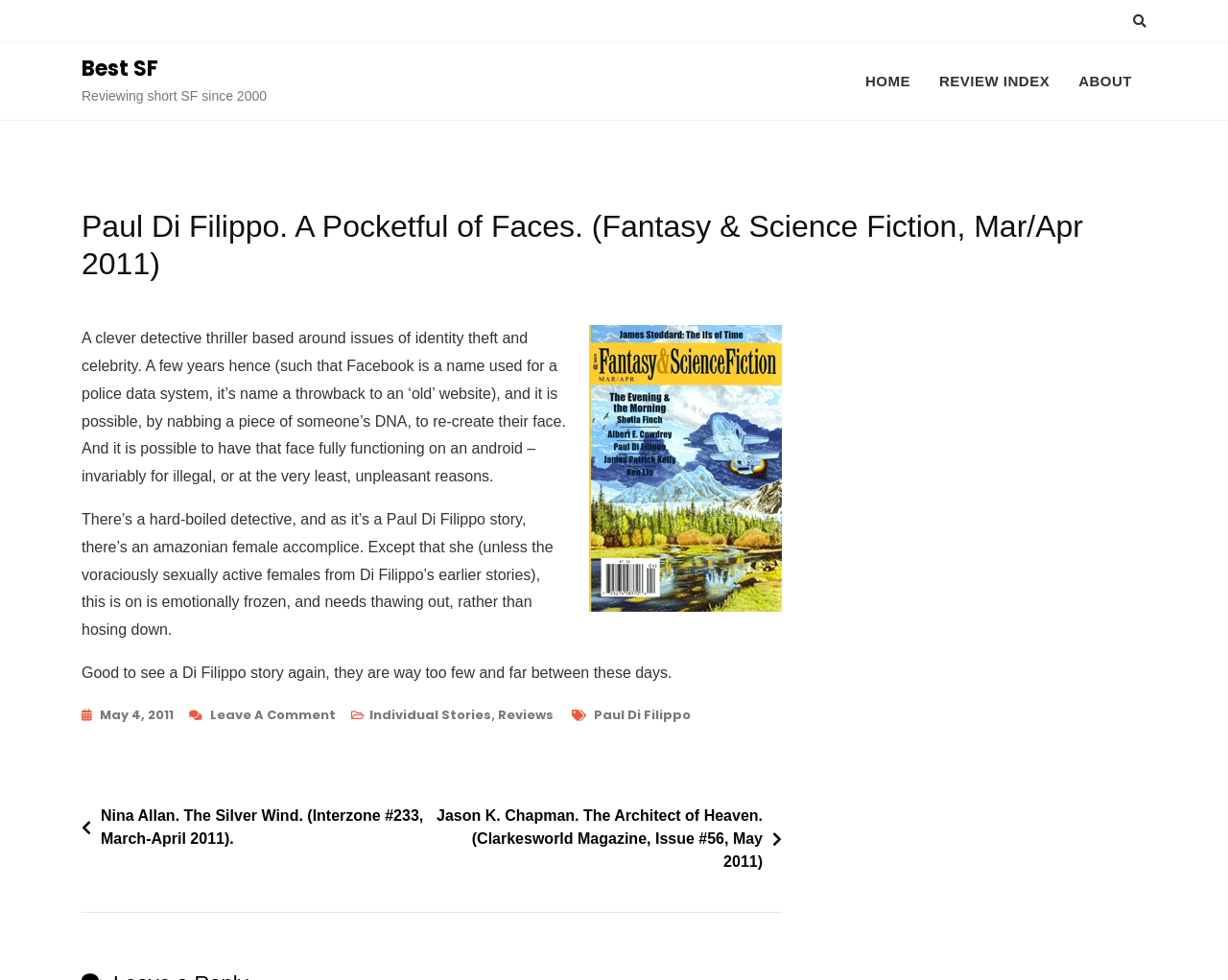Please identify the bounding box coordinates of the element on the webpage that should be clicked to follow this instruction: "View the 'ABOUT' page". The bounding box coordinates should be given as four float numbers between 0 and 1, formatted as [left, top, right, bottom].

[0.867, 0.056, 0.934, 0.111]